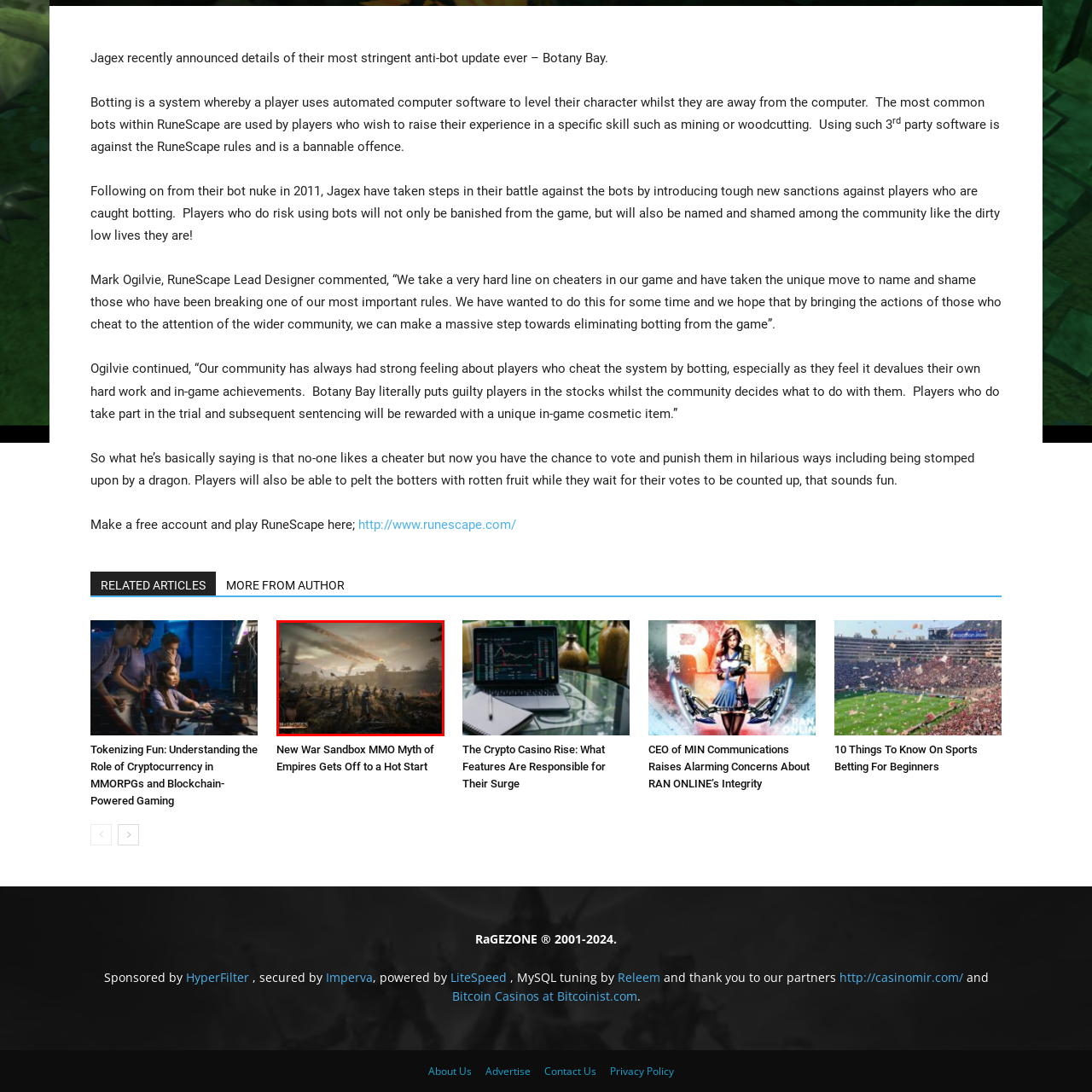Offer a comprehensive narrative for the image inside the red bounding box.

The image depicts a dramatic scene from the game *Myth of Empires*, showcasing a battlefield filled with armored warriors preparing for combat. The sky is illuminated by fiery projectiles, hinting at a chaotic conflict unfolding. Smoke rises in the background, suggesting the aftermath of a fierce battle. Dressed in traditional armor, the soldiers appear resolute as they engage in this large-scale war, embodying the game's theme of strategic warfare and survival within a sandbox environment. This image captures the intense atmosphere and immersive experience that *Myth of Empires* promises to its players.